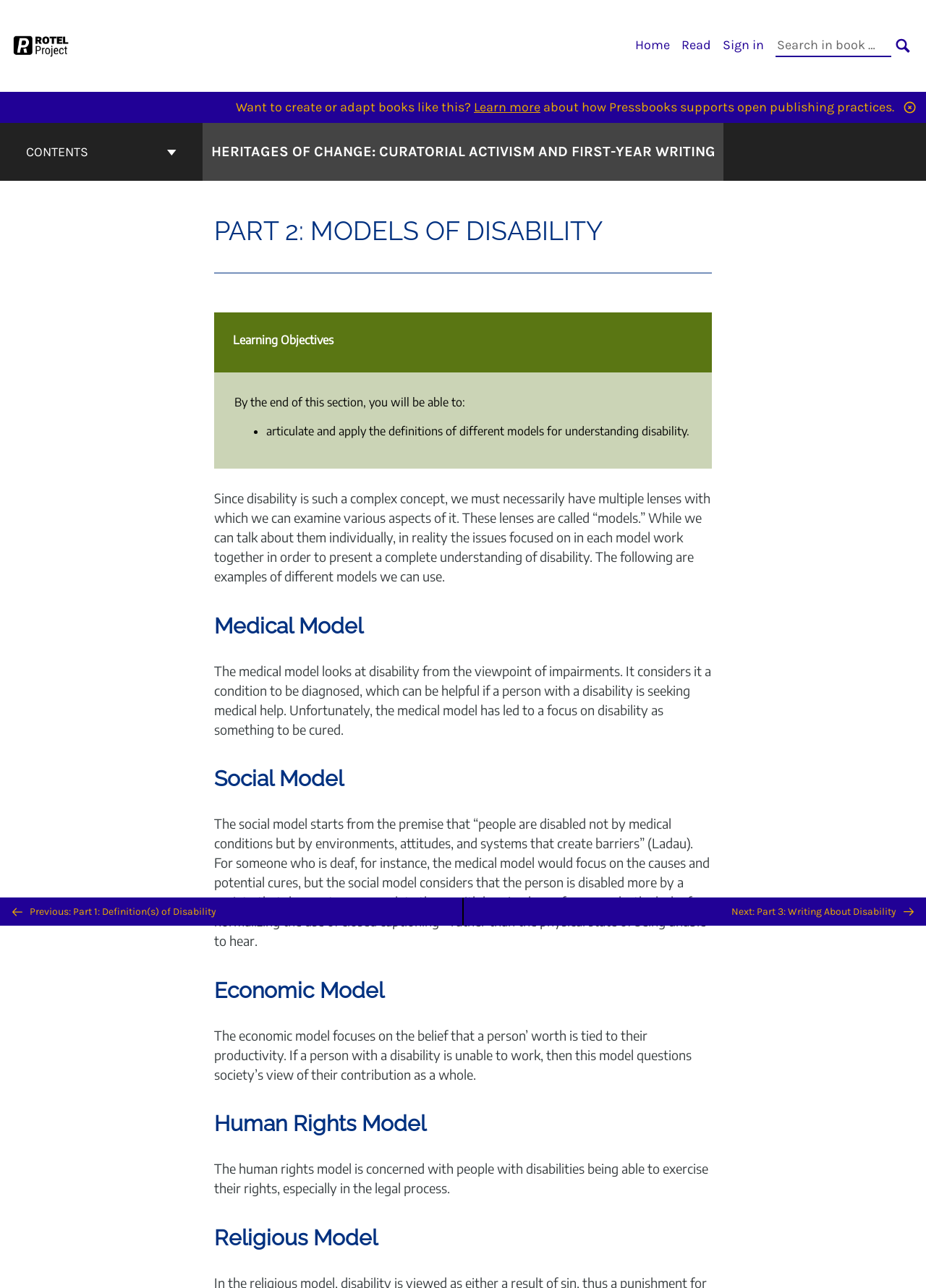Find the bounding box coordinates of the clickable element required to execute the following instruction: "Go to the cover page of Heritages of Change: Curatorial Activism and First-Year Writing". Provide the coordinates as four float numbers between 0 and 1, i.e., [left, top, right, bottom].

[0.228, 0.109, 0.772, 0.126]